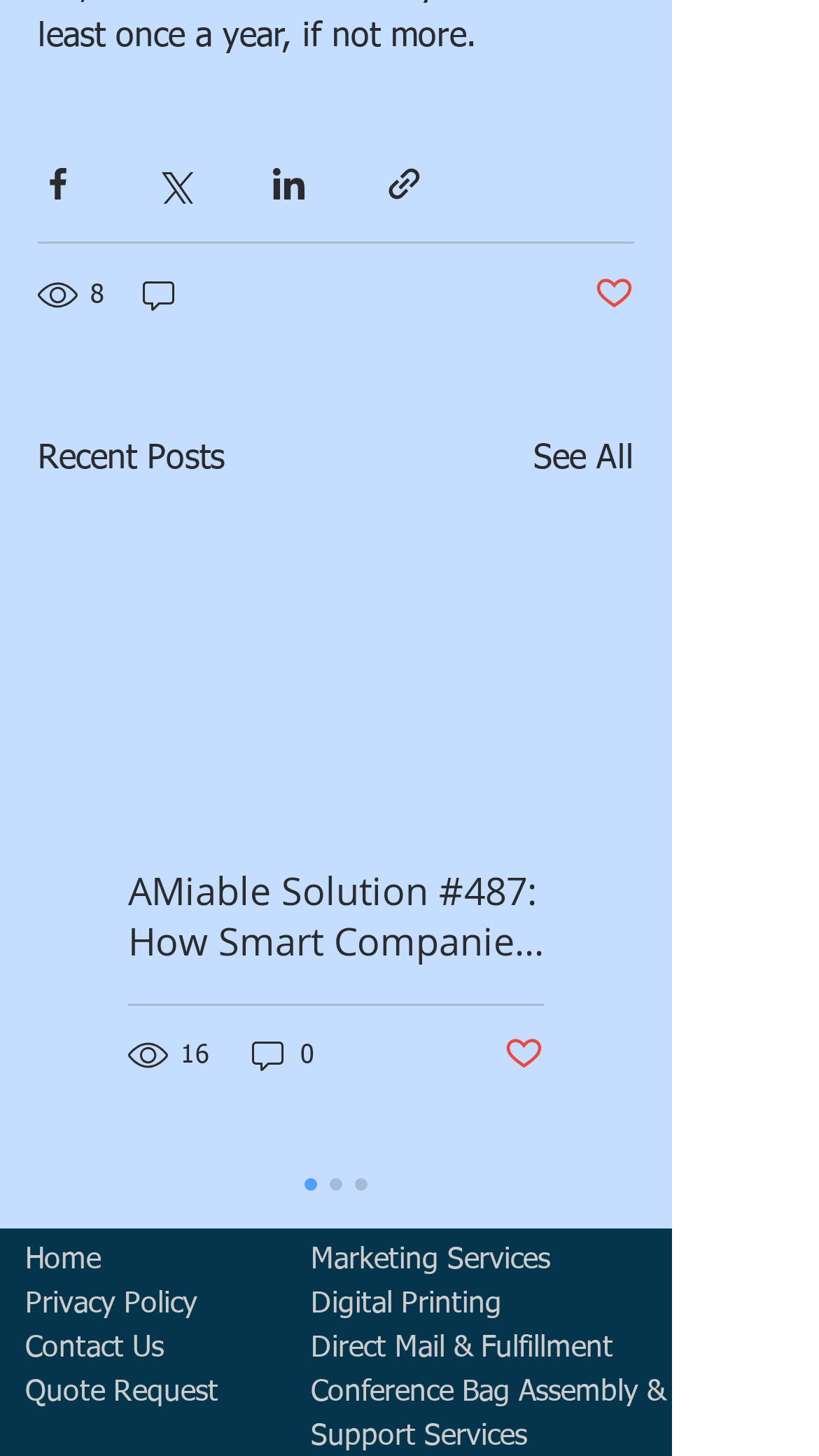Answer the question briefly using a single word or phrase: 
What is the title of the section above the posts?

Recent Posts